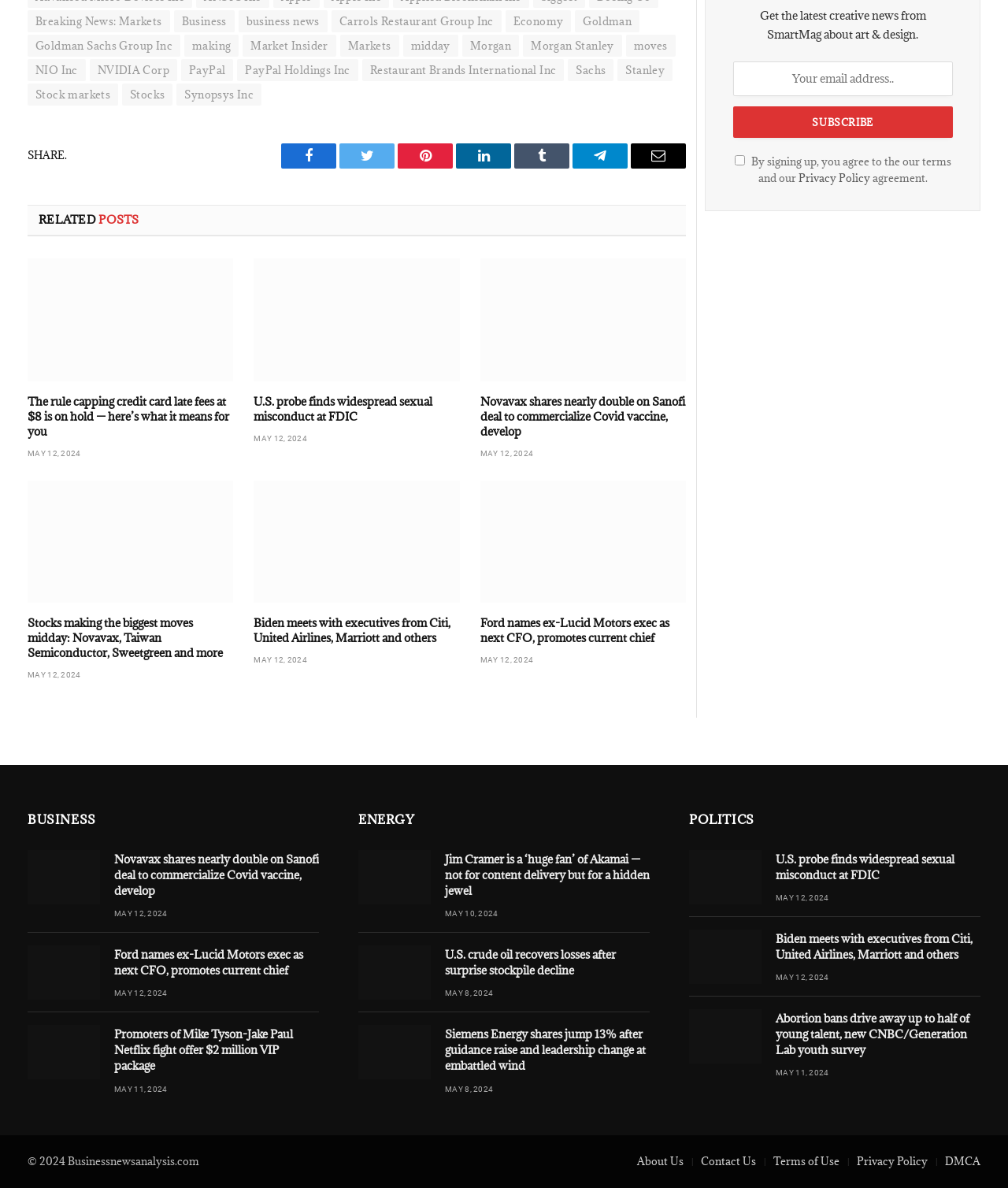Specify the bounding box coordinates of the region I need to click to perform the following instruction: "Check the 'RELATED POSTS' section". The coordinates must be four float numbers in the range of 0 to 1, i.e., [left, top, right, bottom].

[0.038, 0.18, 0.138, 0.191]